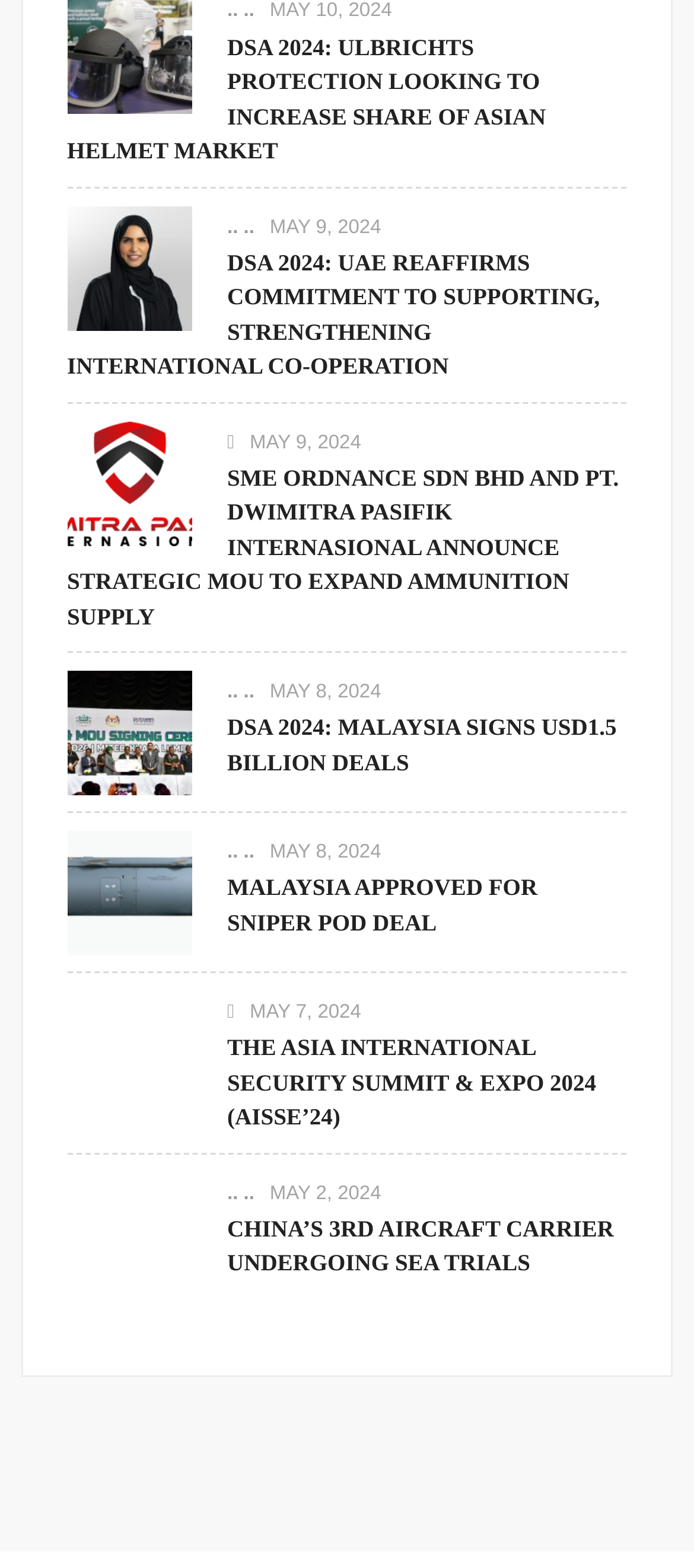Find the bounding box of the web element that fits this description: "May 8, 2024".

[0.389, 0.435, 0.549, 0.448]